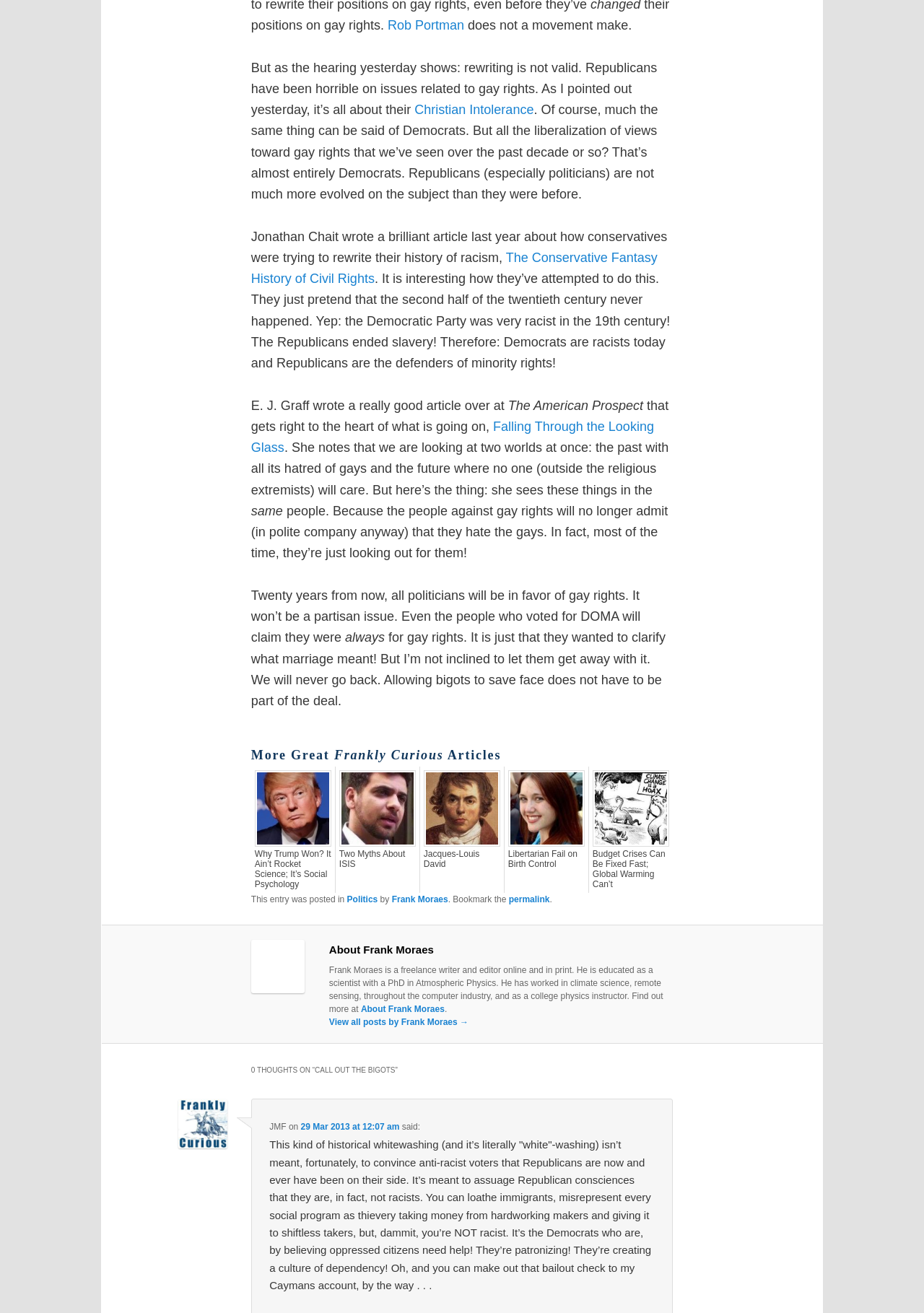Please answer the following question using a single word or phrase: What is the title of the article?

Call out the bigots